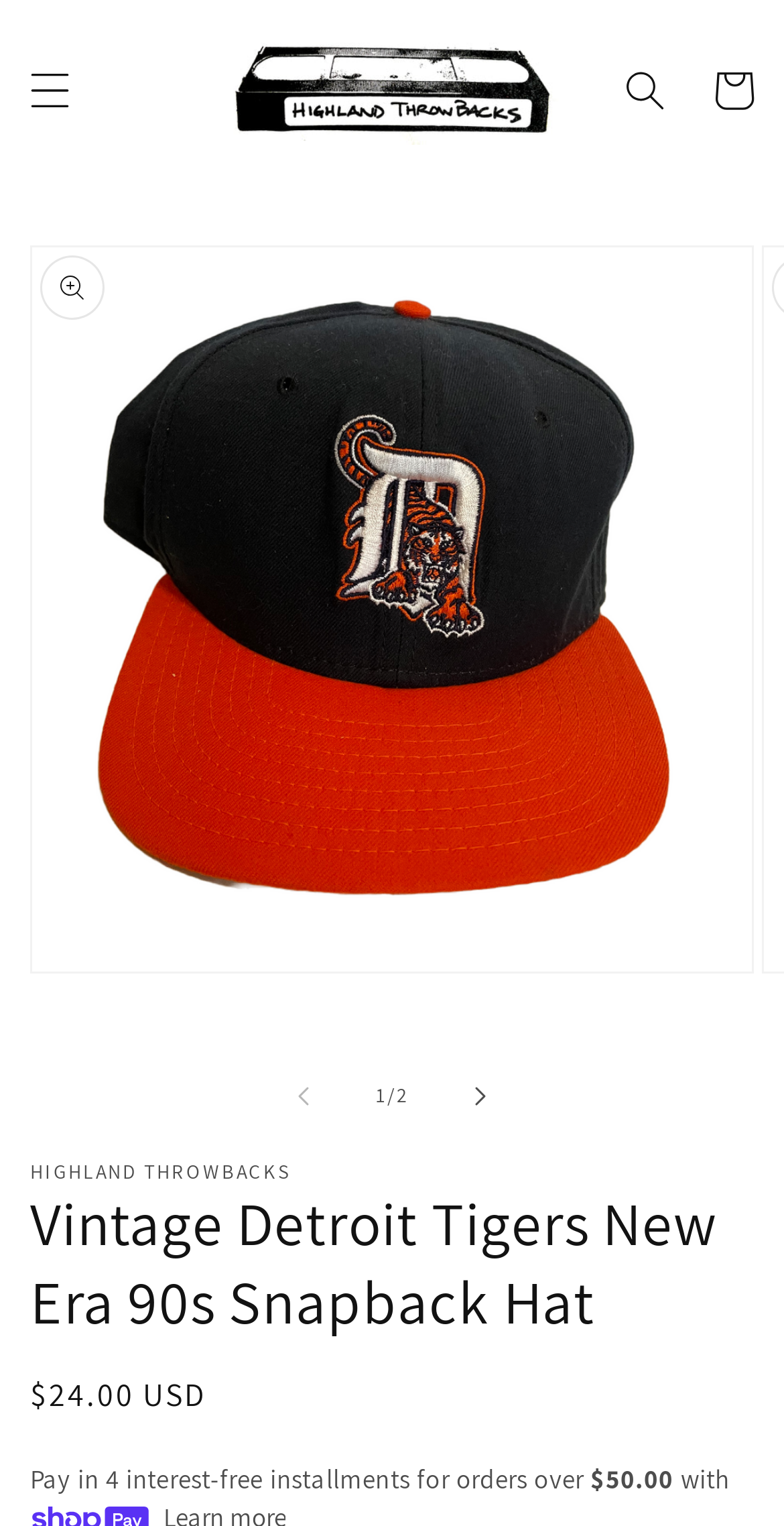Please analyze the image and provide a thorough answer to the question:
What is the name of the hat?

I found the answer by looking at the heading element on the webpage, which is 'Vintage Detroit Tigers New Era 90s Snapback Hat'. This is likely the name of the product being displayed.